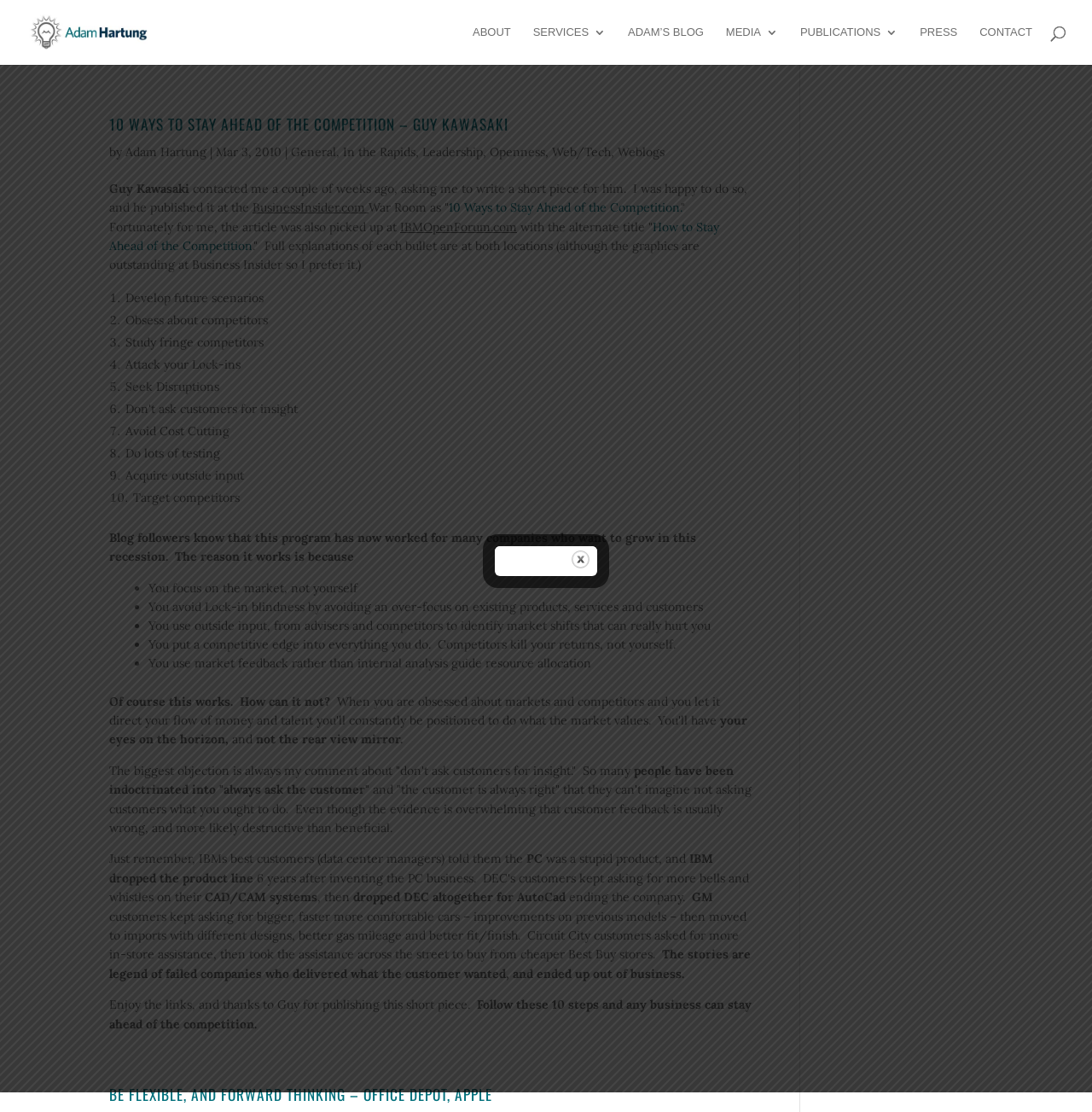Please pinpoint the bounding box coordinates for the region I should click to adhere to this instruction: "visit ADAM’S BLOG page".

[0.575, 0.024, 0.644, 0.058]